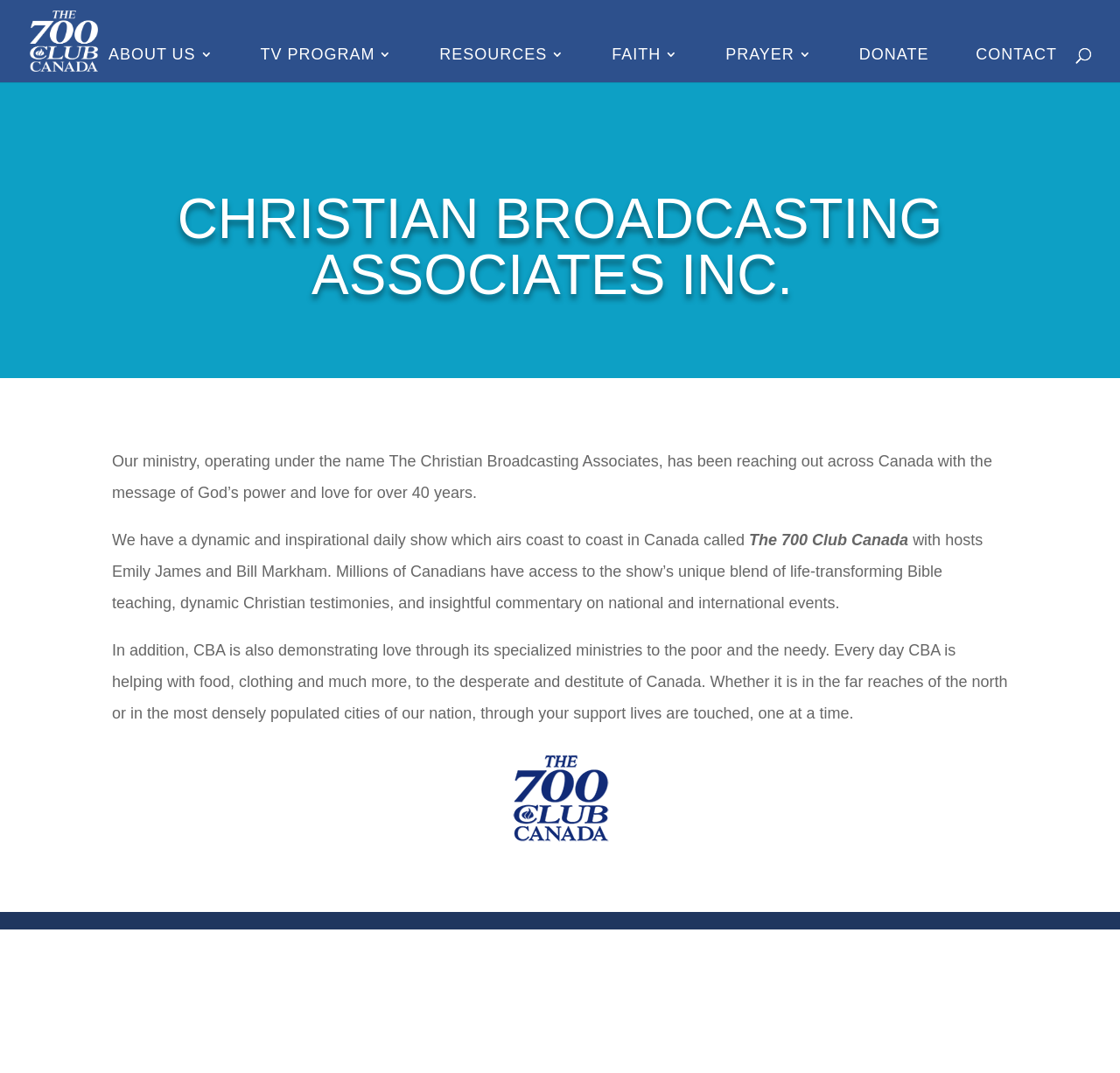Point out the bounding box coordinates of the section to click in order to follow this instruction: "Visit ABOUT US page".

[0.097, 0.045, 0.19, 0.077]